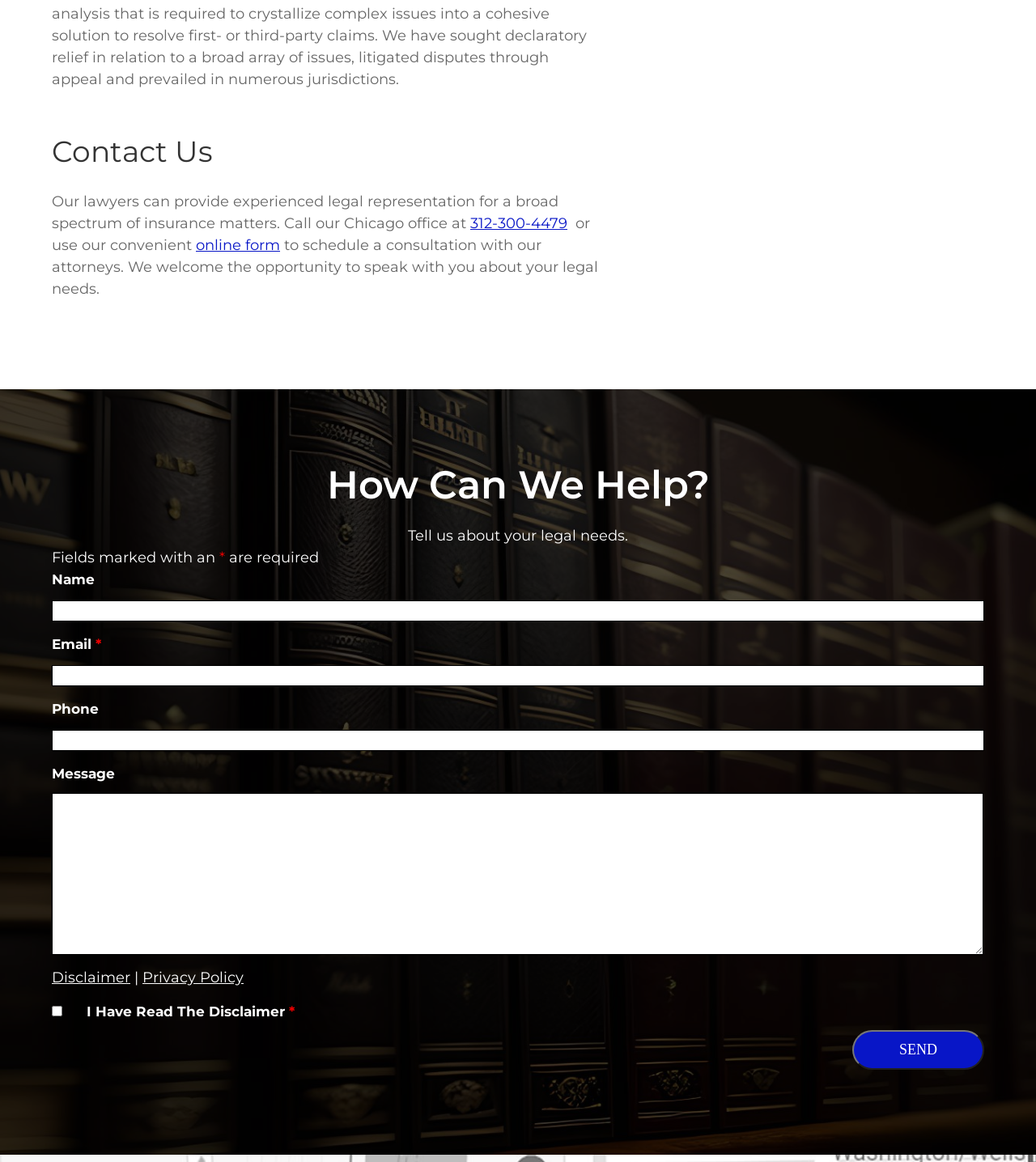Using floating point numbers between 0 and 1, provide the bounding box coordinates in the format (top-left x, top-left y, bottom-right x, bottom-right y). Locate the UI element described here: value="Send"

[0.823, 0.886, 0.95, 0.92]